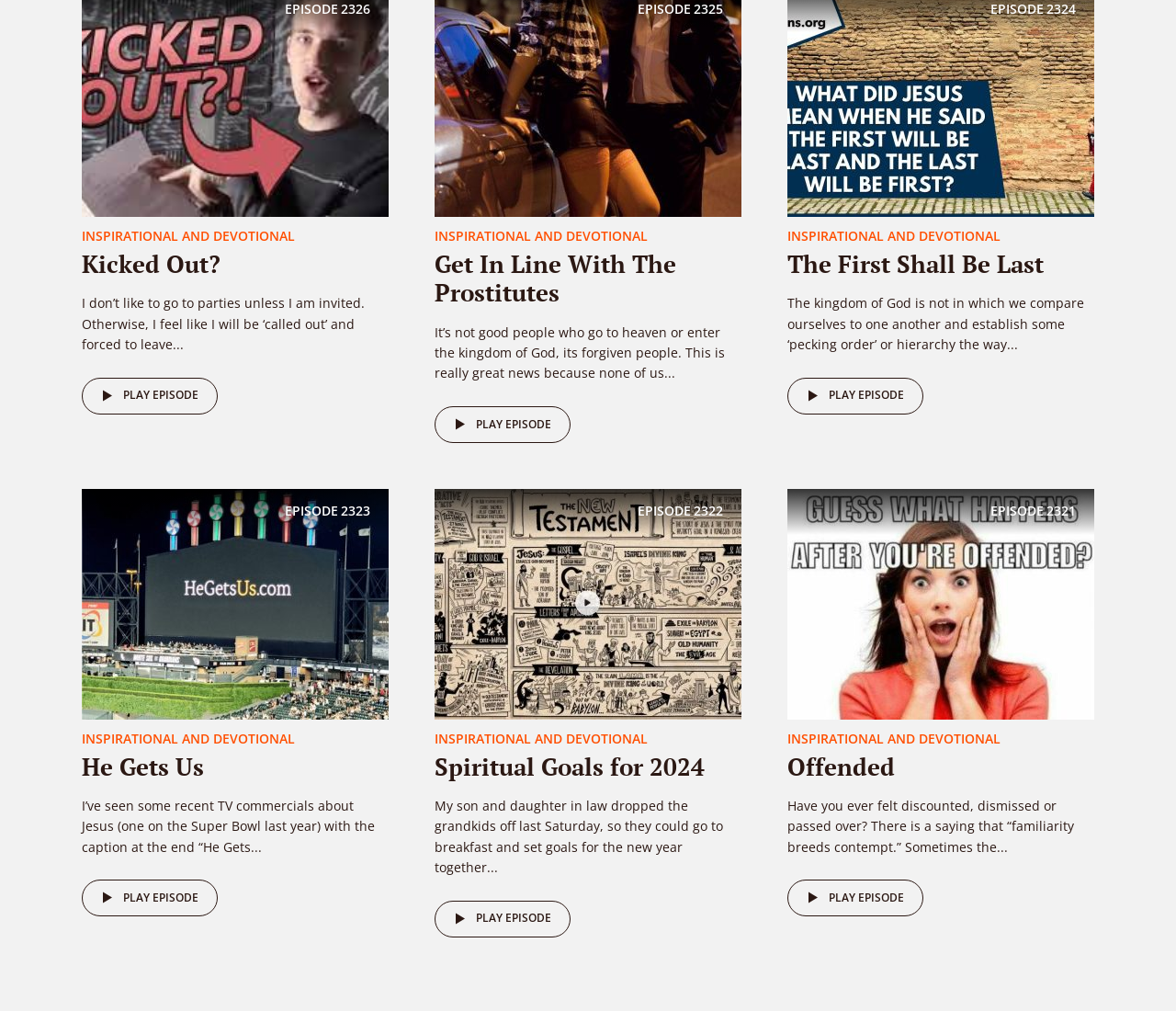Provide a single word or phrase answer to the question: 
What type of content is presented on this webpage?

Inspirational and devotional episodes